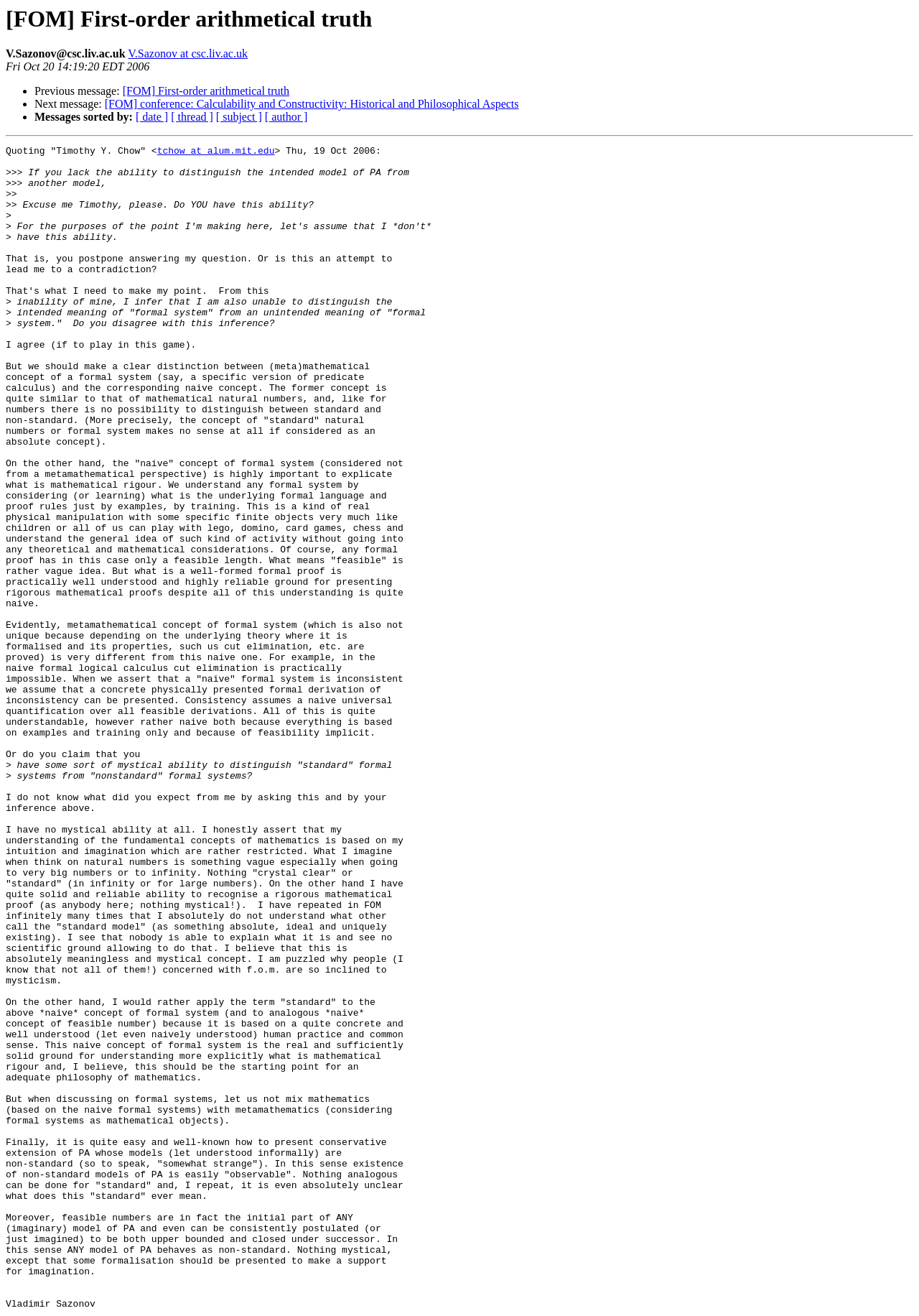Please give a one-word or short phrase response to the following question: 
Who is the author of the email?

V.Sazonov